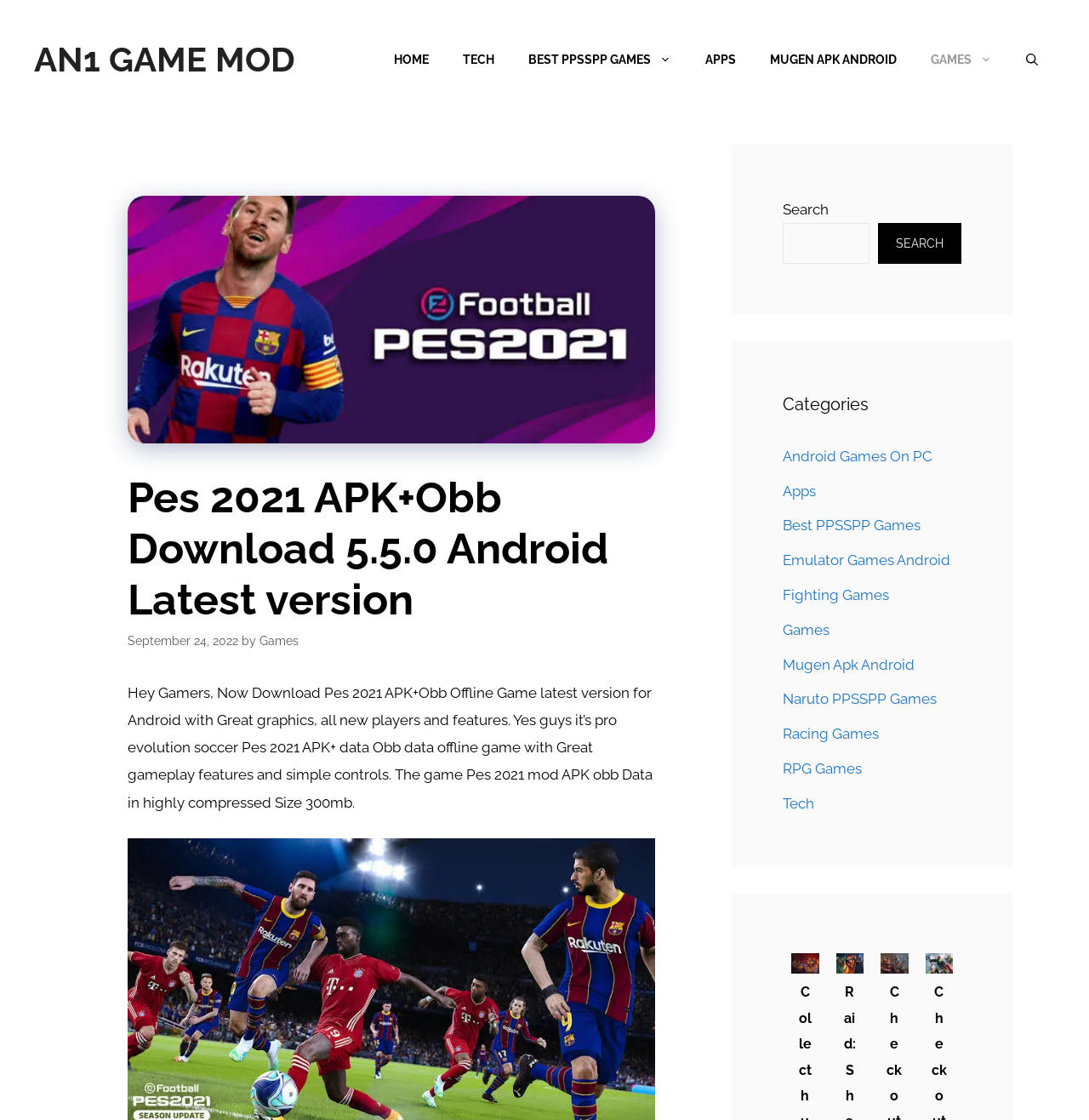Using the provided element description, identify the bounding box coordinates as (top-left x, top-left y, bottom-right x, bottom-right y). Ensure all values are between 0 and 1. Description: Android Games On PC

[0.719, 0.4, 0.856, 0.415]